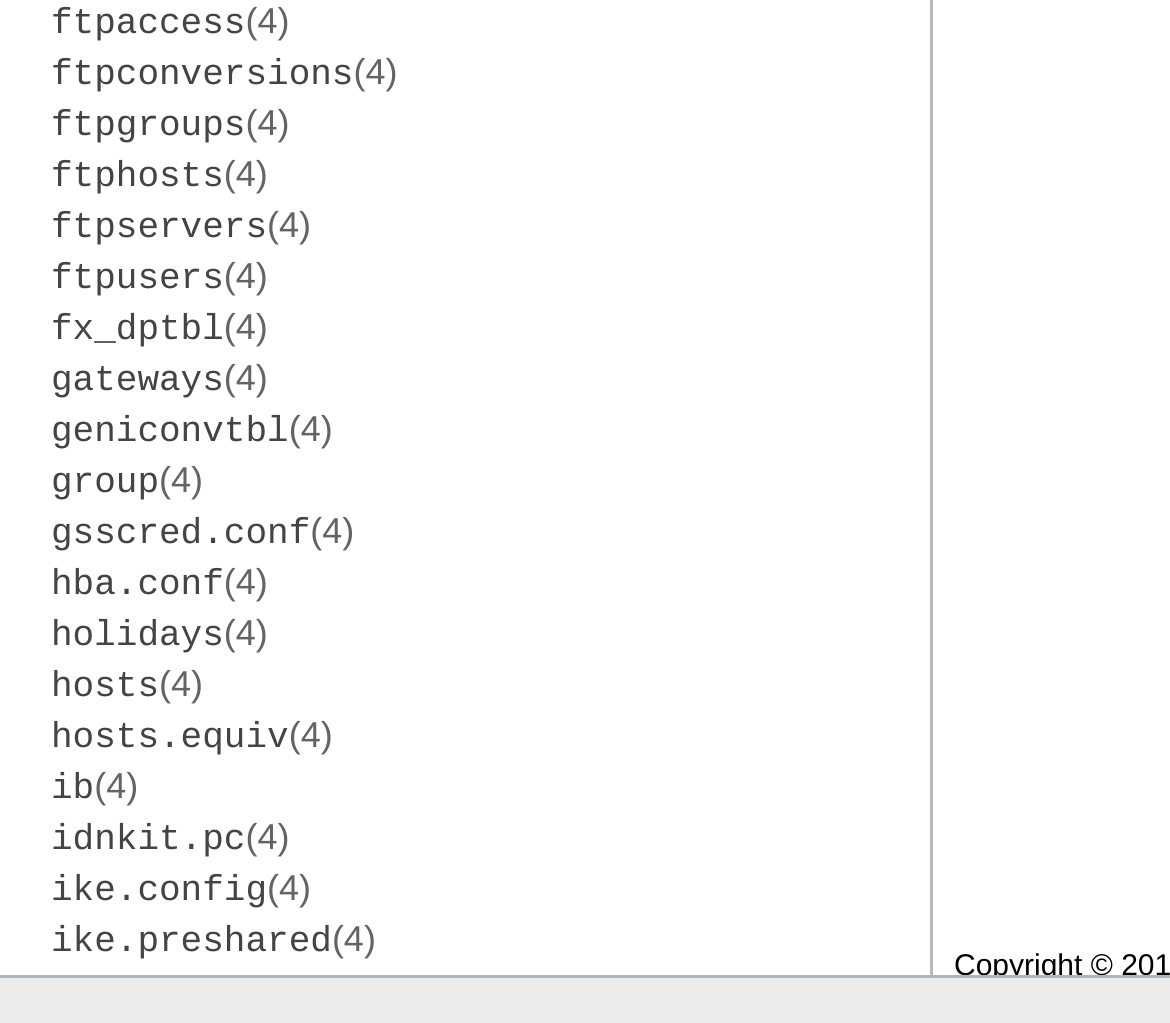Identify the bounding box coordinates necessary to click and complete the given instruction: "read ftpgroups documentation".

[0.044, 0.1, 0.247, 0.141]